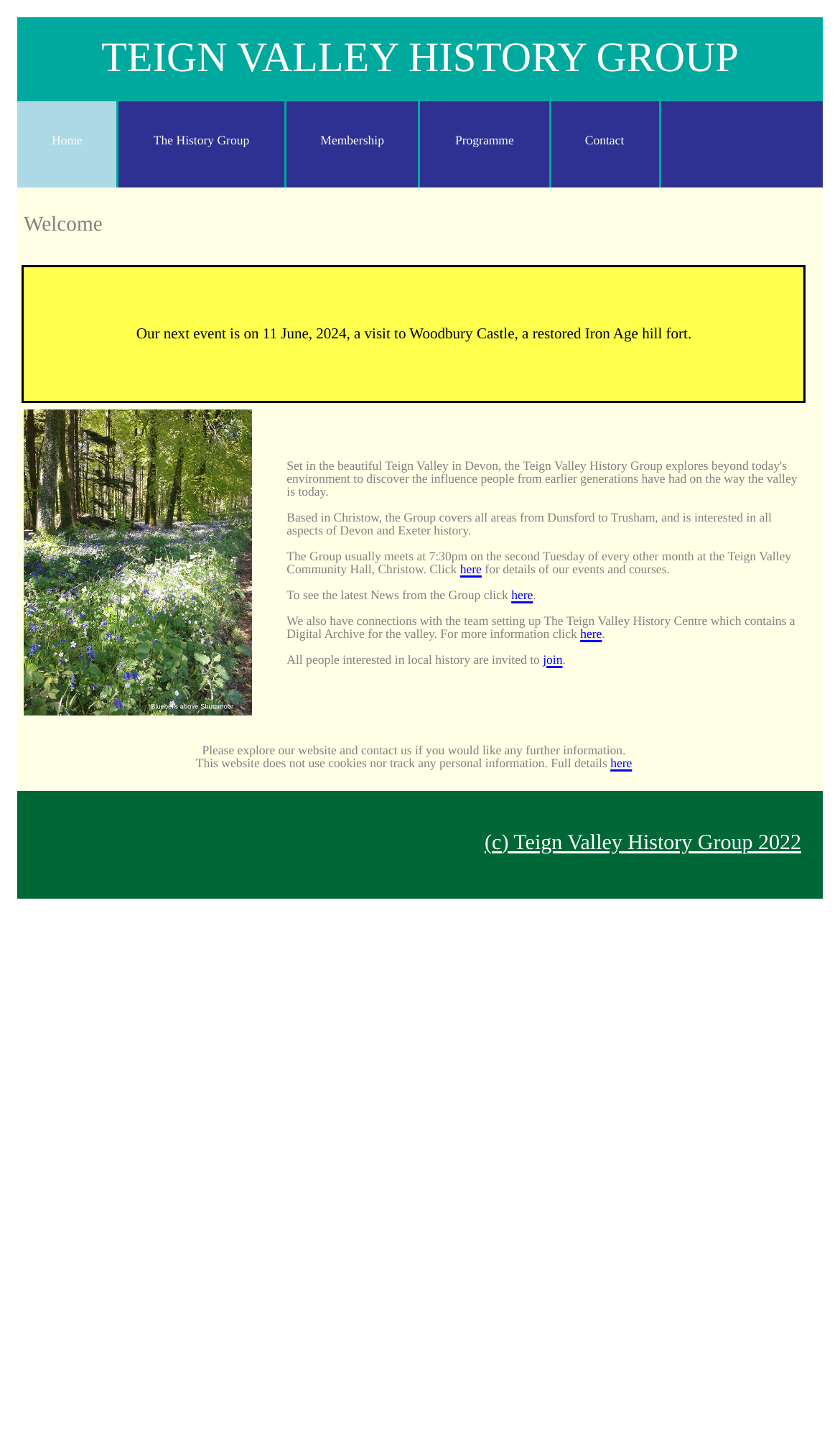Generate a thorough description of the webpage.

The webpage is about the Teign Valley History Group, a local history organization based in Christow, Devon. At the top of the page, there is a header section with the group's name in large font, followed by a navigation menu with links to "Home", "The History Group", "Membership", "Programme", and "Contact".

Below the navigation menu, there is a table with three columns. The first column contains a welcome message, while the second column has a brief description of the group's next event, a visit to Woodbury Castle on June 11, 2024. The third column is empty.

In the next row of the table, there is an image of bluebells in the first column, and a lengthy paragraph of text in the second column. The text describes the group's purpose and activities, including their meeting schedule and location. There are also links to details of their events and courses, as well as to the latest news from the group and the Teign Valley History Centre.

The third row of the table contains a message encouraging visitors to explore the website and contact the group for further information. There is also a note about the website's privacy policy, with a link to more details.

At the bottom of the page, there is a copyright notice stating that the website is owned by the Teign Valley History Group, with a copyright date of 2022.